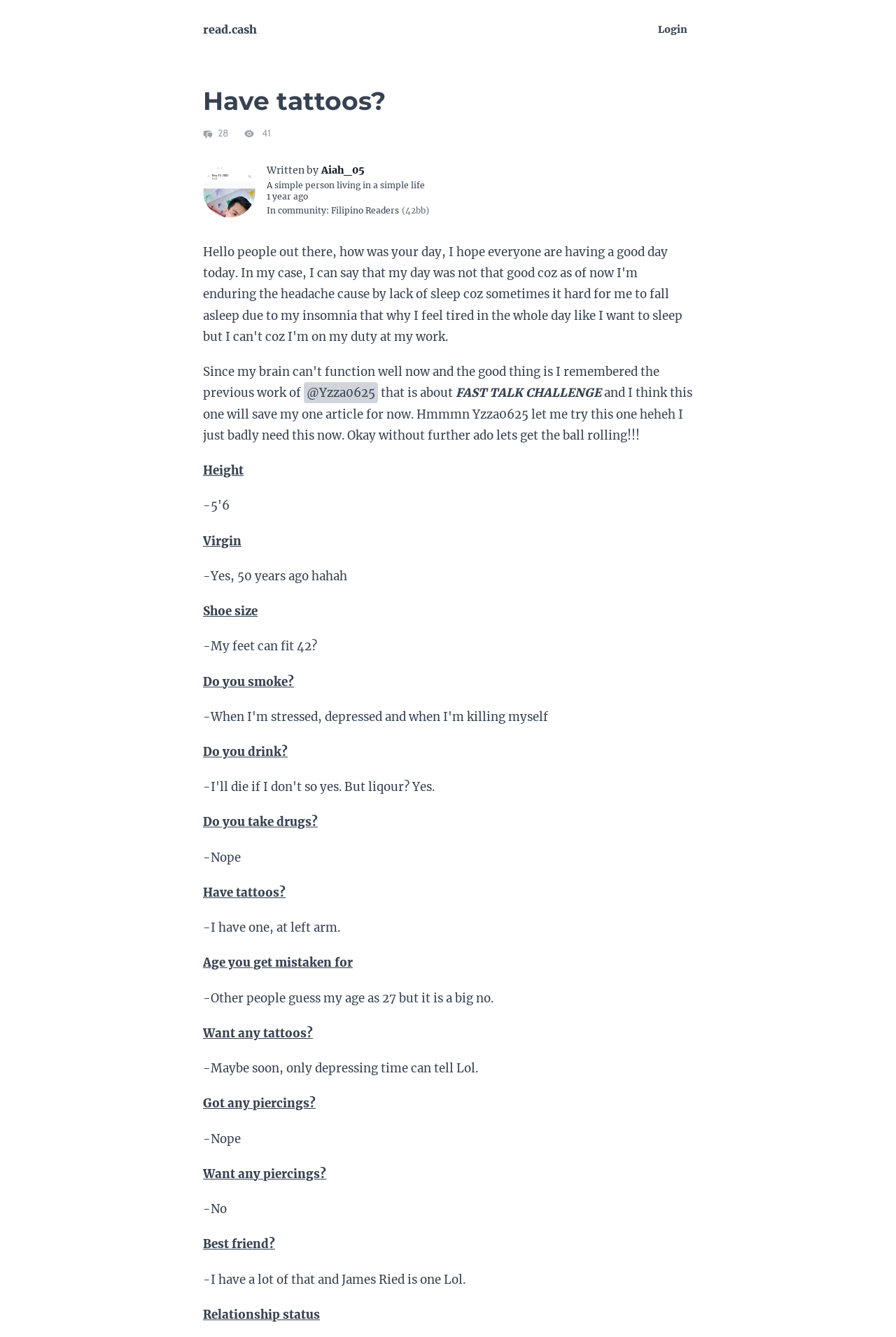Does the author have tattoos?
Provide a well-explained and detailed answer to the question.

I found the answer by looking at the text content of the webpage. The author mentioned 'I have one, at left arm' in response to the question 'Have tattoos?'.